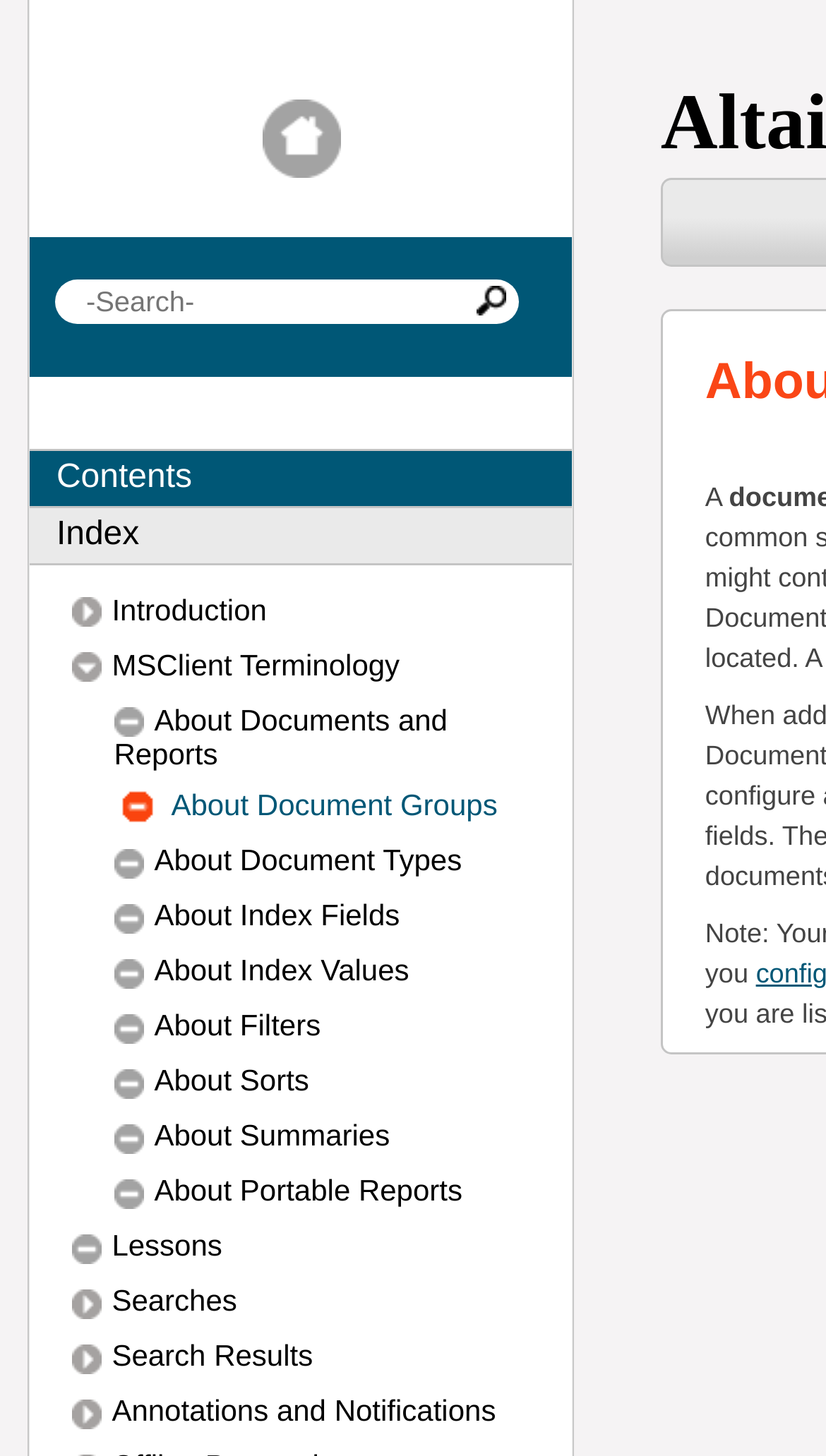Determine the bounding box coordinates of the clickable region to carry out the instruction: "Go to Introduction".

[0.087, 0.407, 0.642, 0.436]